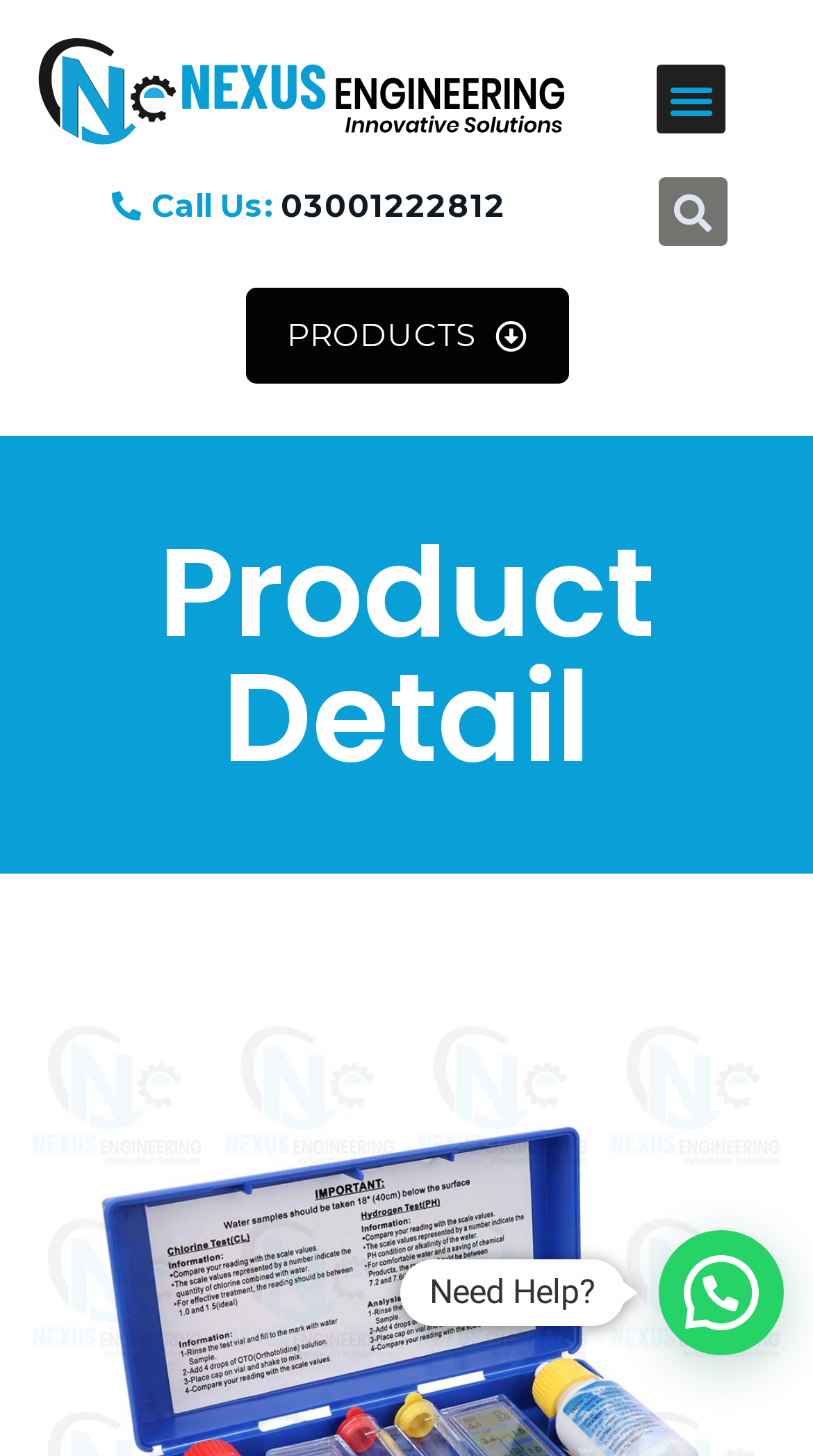What is the phone number to call for help?
From the screenshot, provide a brief answer in one word or phrase.

03001222812